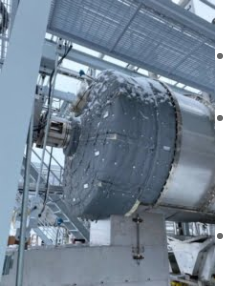Respond with a single word or phrase to the following question:
What materials are used in the insulation system?

Teflon impregnated fiberglass and stainless steel mesh